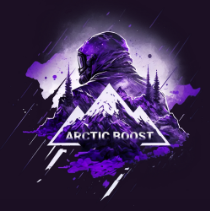What is the figure in the logo wearing?
Kindly give a detailed and elaborate answer to the question.

The caption states that the stylized figure at the center of the logo is 'adorned with a hood', which implies that the figure is wearing a hooded garment, adding to the sense of mystery and intrigue.